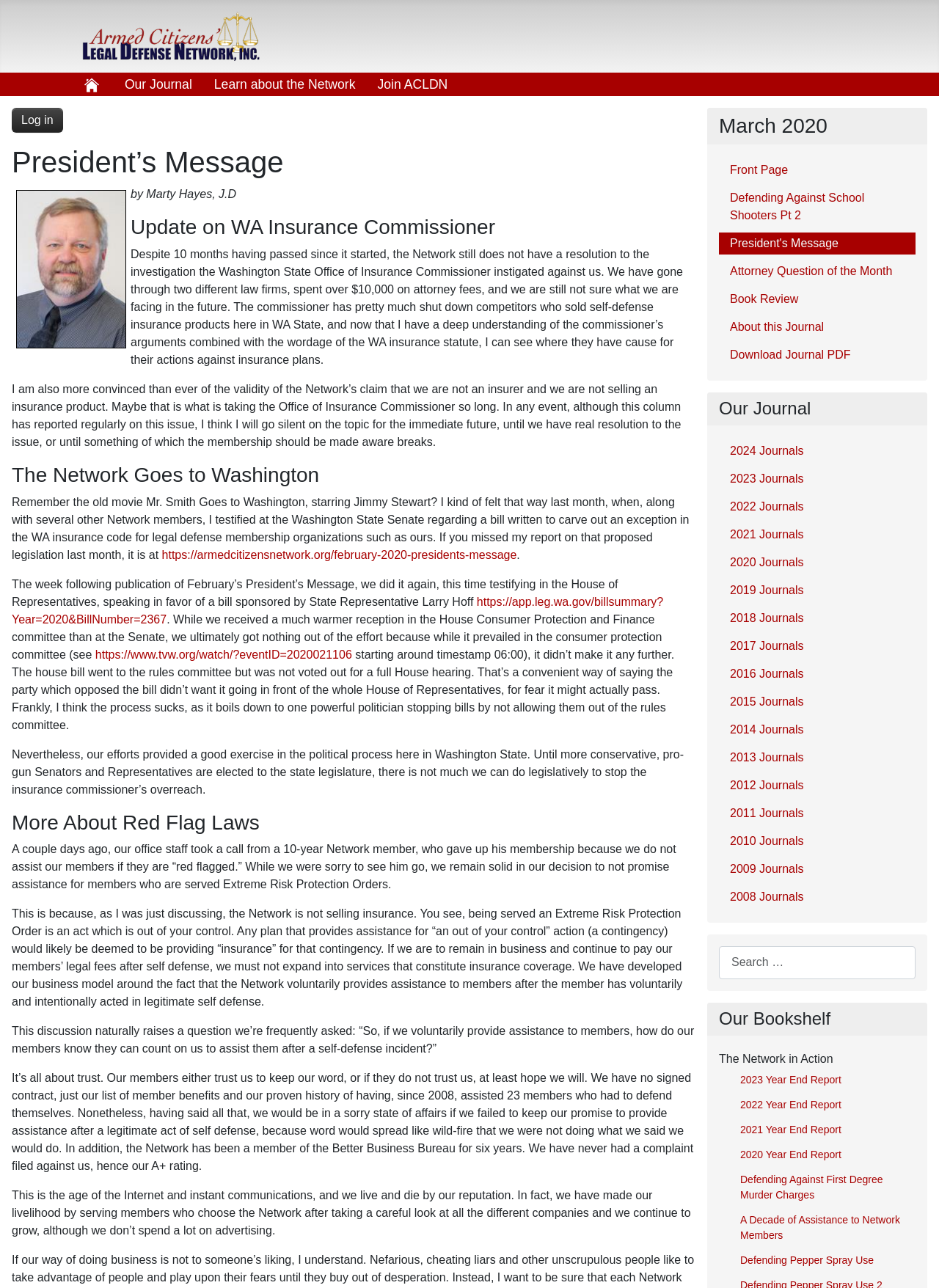Craft a detailed narrative of the webpage's structure and content.

The webpage is titled "President's Message" and features a prominent heading with the same title at the top left corner. Below the heading, there is an image of Marty Hayes, J.D., accompanied by a brief description "by Marty Hayes, J.D.".

The main content of the page is divided into several sections, each with its own heading. The first section, "Update on WA Insurance Commissioner", discusses the ongoing investigation by the Washington State Office of Insurance Commissioner against the Network. The text explains the current status of the investigation and the Network's stance on the matter.

The next section, "The Network Goes to Washington", describes the Network's efforts to testify in the Washington State Senate and House of Representatives regarding a bill that would carve out an exception in the WA insurance code for legal defense membership organizations like theirs.

The following sections, "More About Red Flag Laws" and subsequent ones, discuss the Network's policy on assisting members who are served Extreme Risk Protection Orders, and how this decision is based on their business model and commitment to providing assistance to members after legitimate self-defense incidents.

At the bottom of the page, there are several links to other sections of the website, including "Our Journal", "Front Page", and "About this Journal". There is also a search bar and a section titled "Our Bookshelf" with a link to "The Network in Action".

On the top right corner of the page, there are several links to other pages, including "Log in", "Join ACLDN", and "Learn about the Network". There is also a logo of the Armed Citizens Legal Defense Network at the top left corner, accompanied by a link to the organization's homepage.